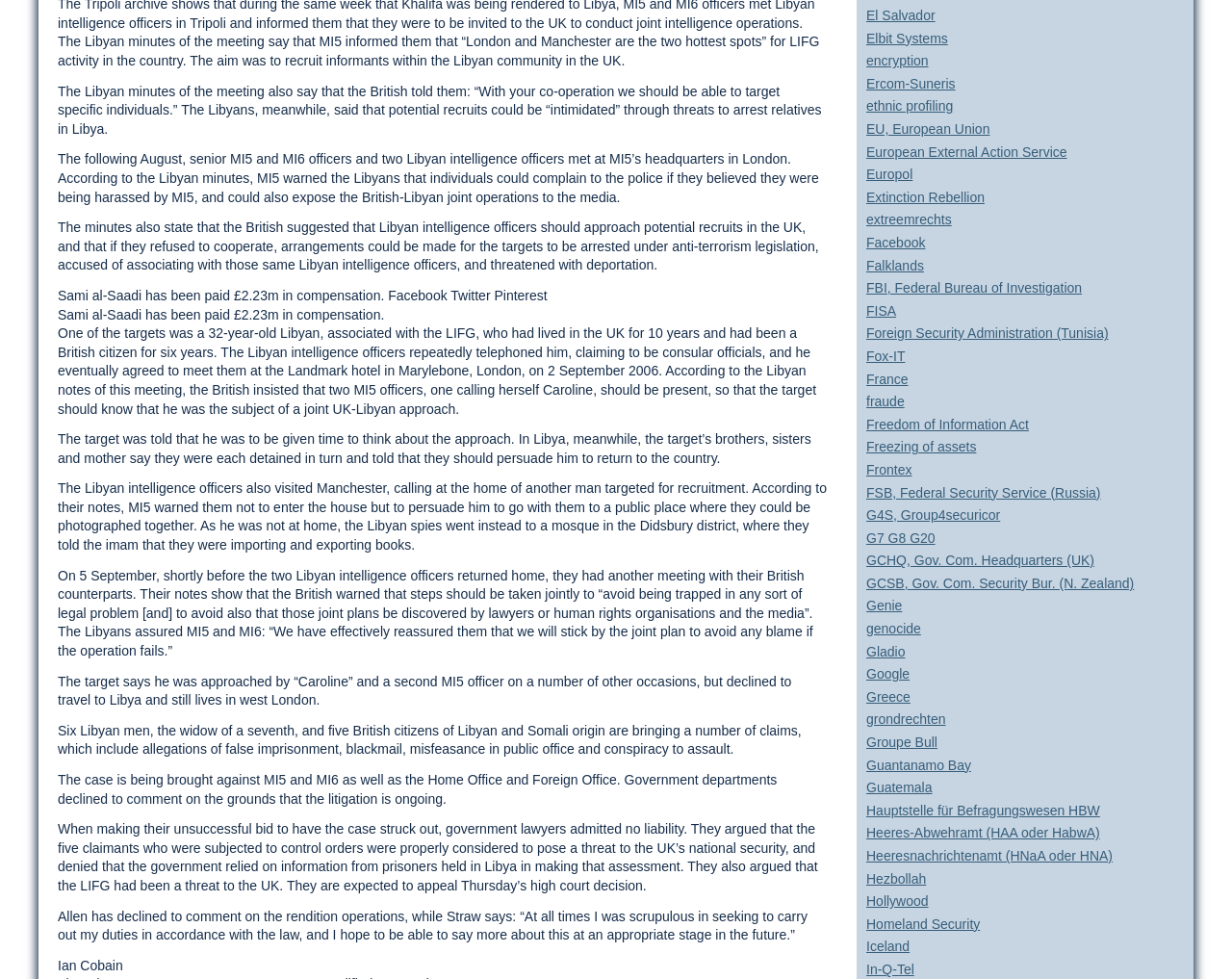Provide the bounding box coordinates of the HTML element this sentence describes: "Elbit Systems". The bounding box coordinates consist of four float numbers between 0 and 1, i.e., [left, top, right, bottom].

[0.703, 0.031, 0.769, 0.047]